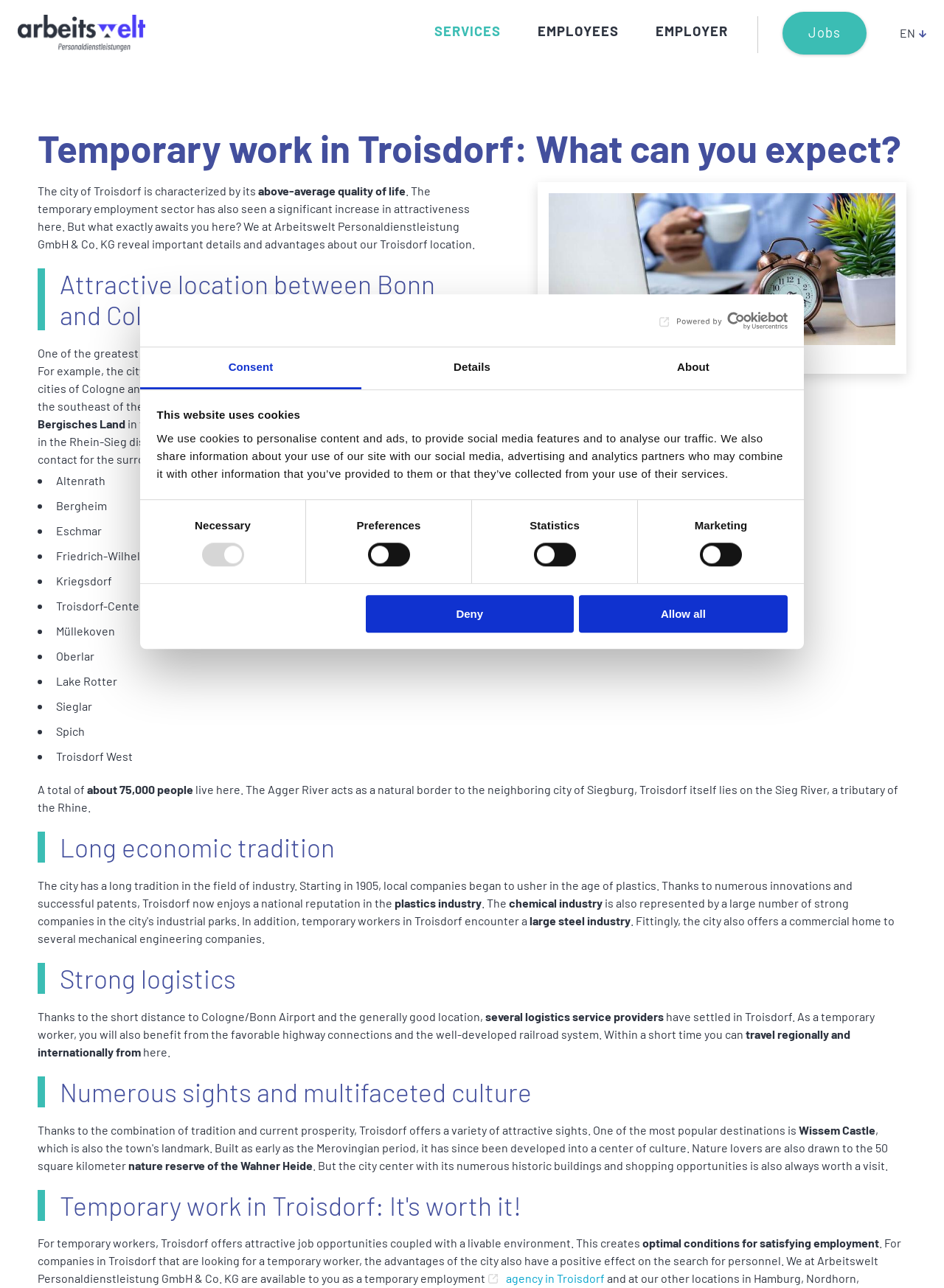Provide a single word or phrase to answer the given question: 
How many districts does Troisdorf have?

twelve